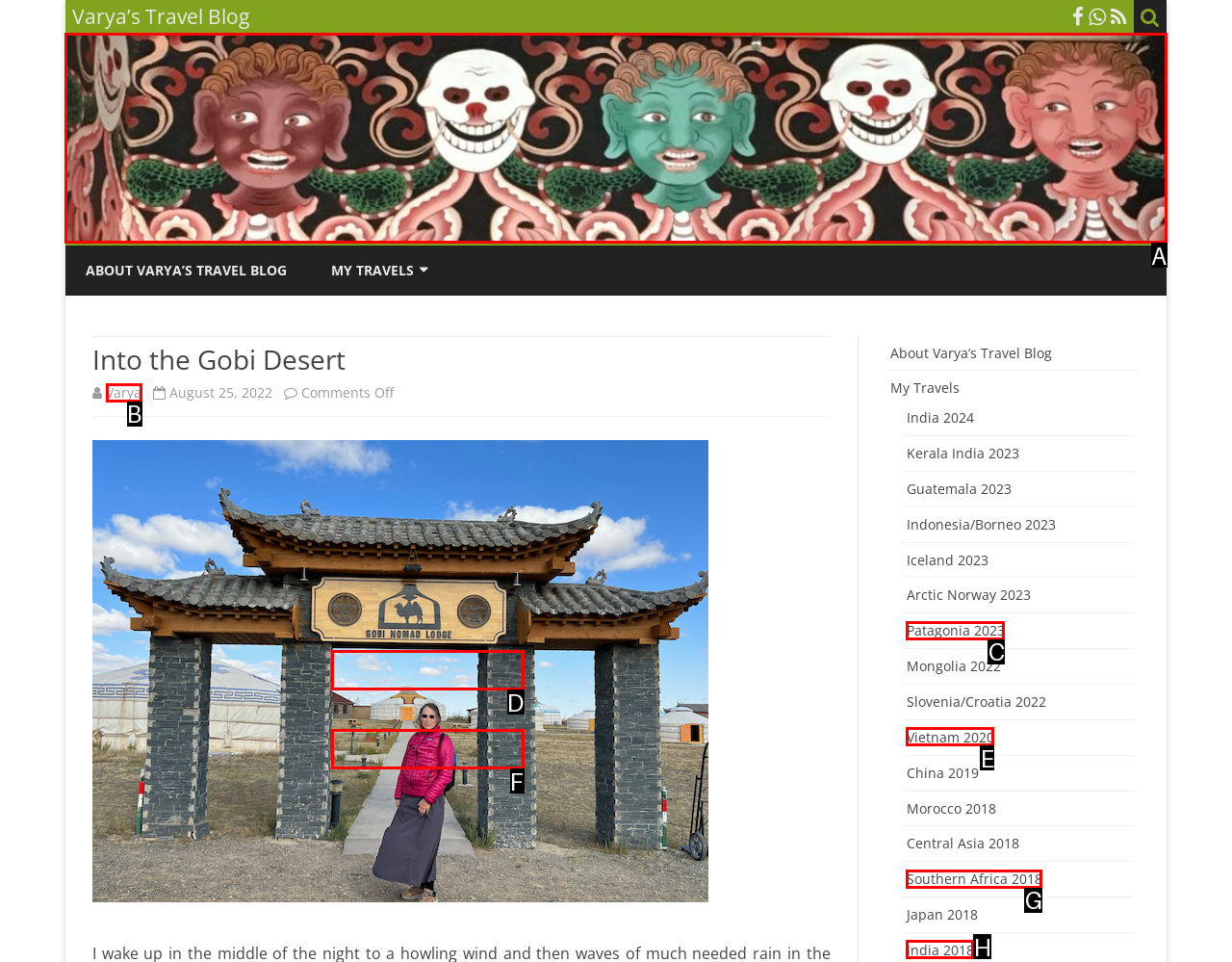Decide which UI element to click to accomplish the task: Click on Varya's Travel Blog
Respond with the corresponding option letter.

A